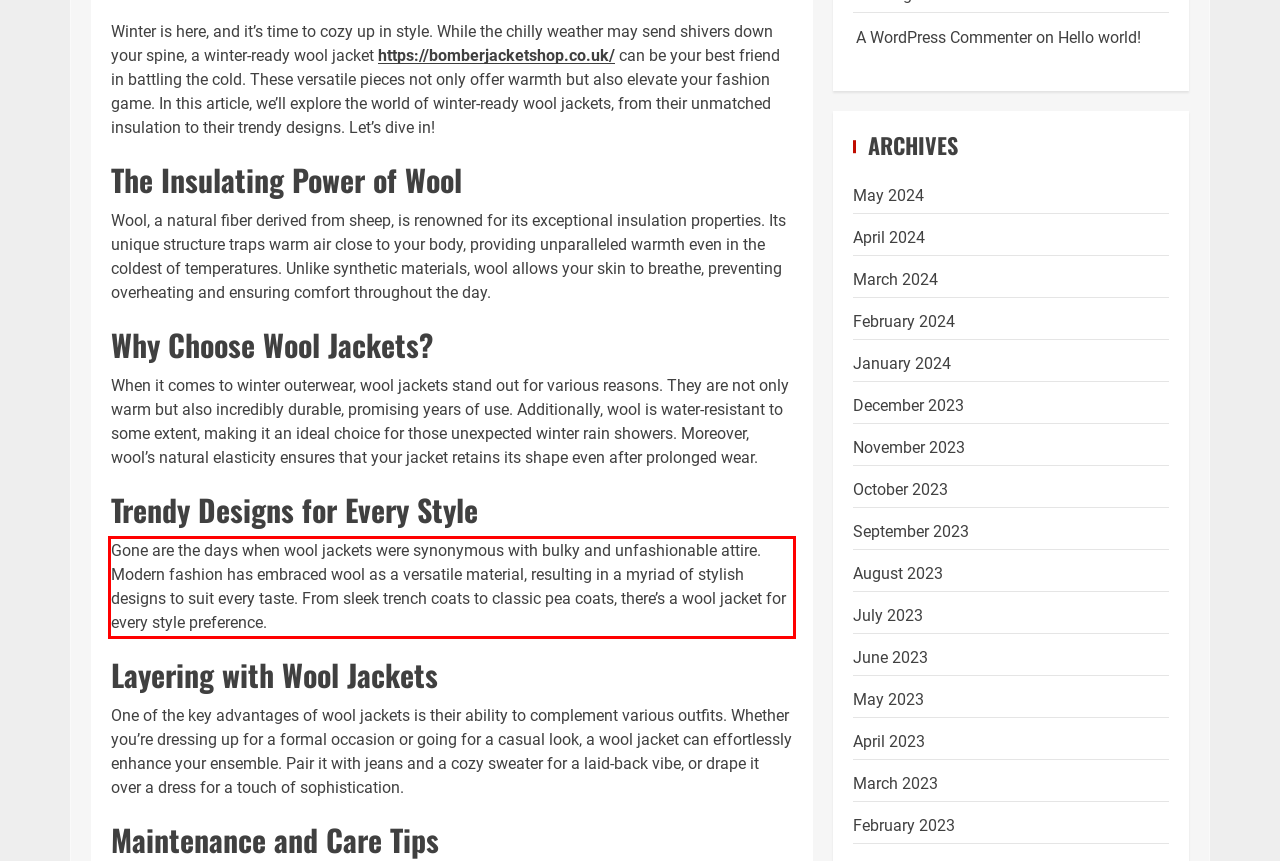Given a screenshot of a webpage containing a red bounding box, perform OCR on the text within this red bounding box and provide the text content.

Gone are the days when wool jackets were synonymous with bulky and unfashionable attire. Modern fashion has embraced wool as a versatile material, resulting in a myriad of stylish designs to suit every taste. From sleek trench coats to classic pea coats, there’s a wool jacket for every style preference.